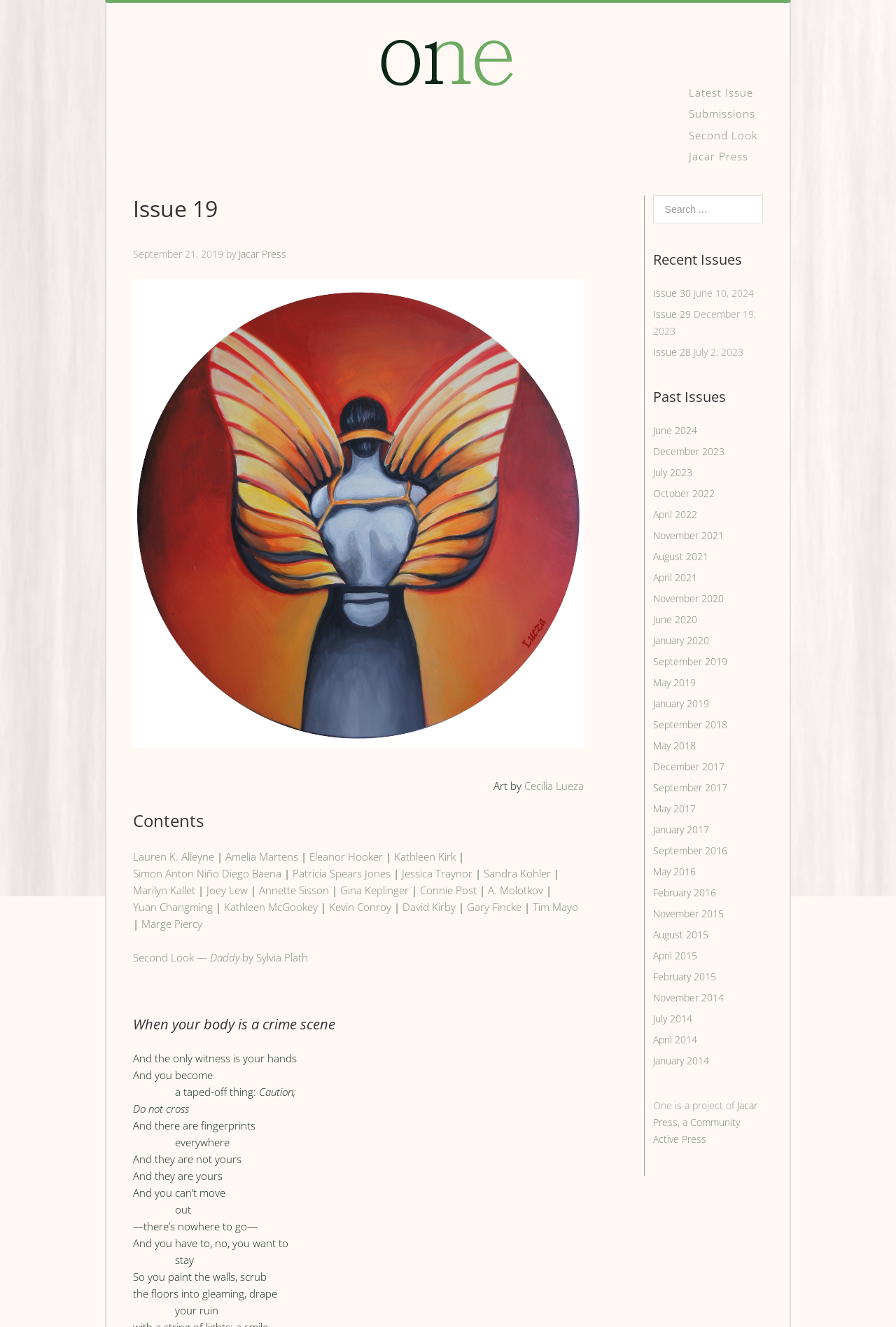Please find the bounding box coordinates of the section that needs to be clicked to achieve this instruction: "Search for something".

[0.729, 0.147, 0.851, 0.168]